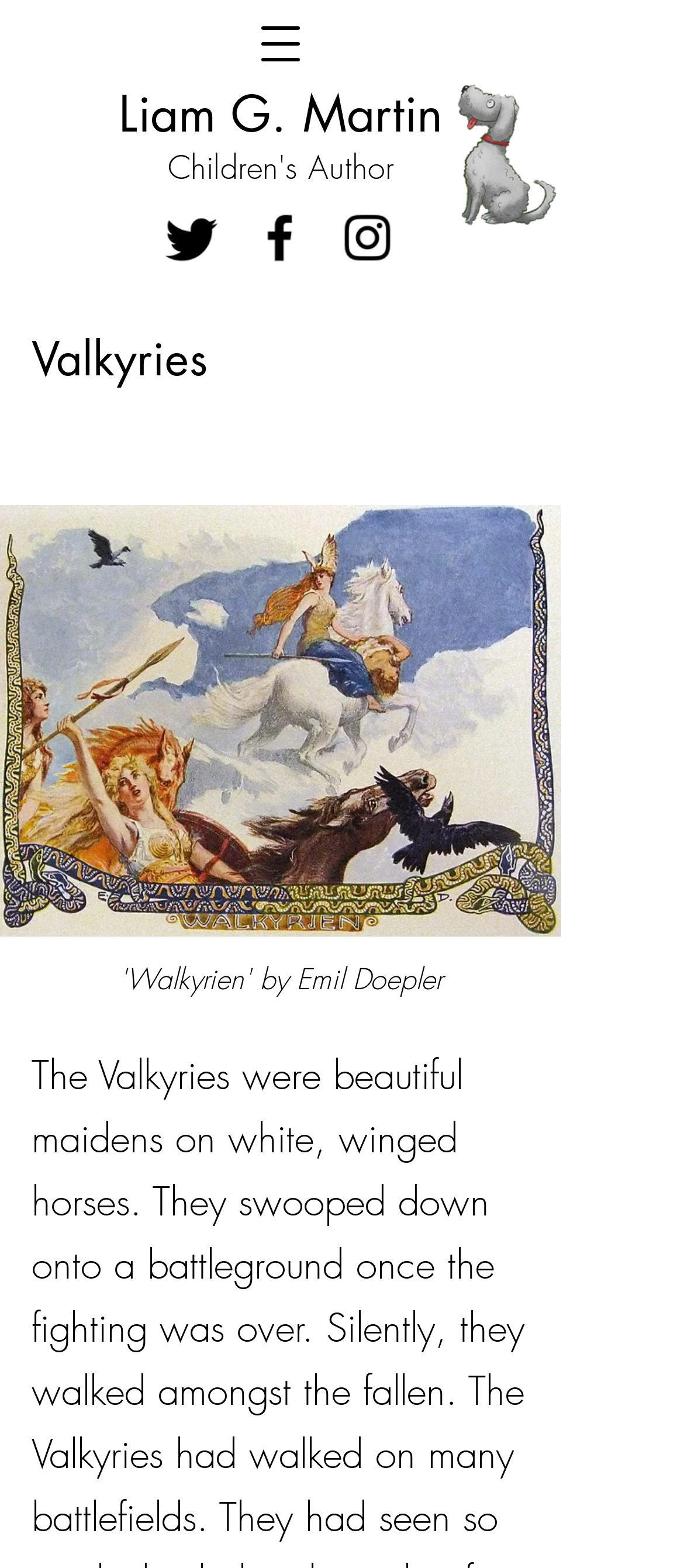Is there a navigation menu?
Give a comprehensive and detailed explanation for the question.

I found a button that says 'Open navigation menu' which suggests that there is a navigation menu available on the webpage.